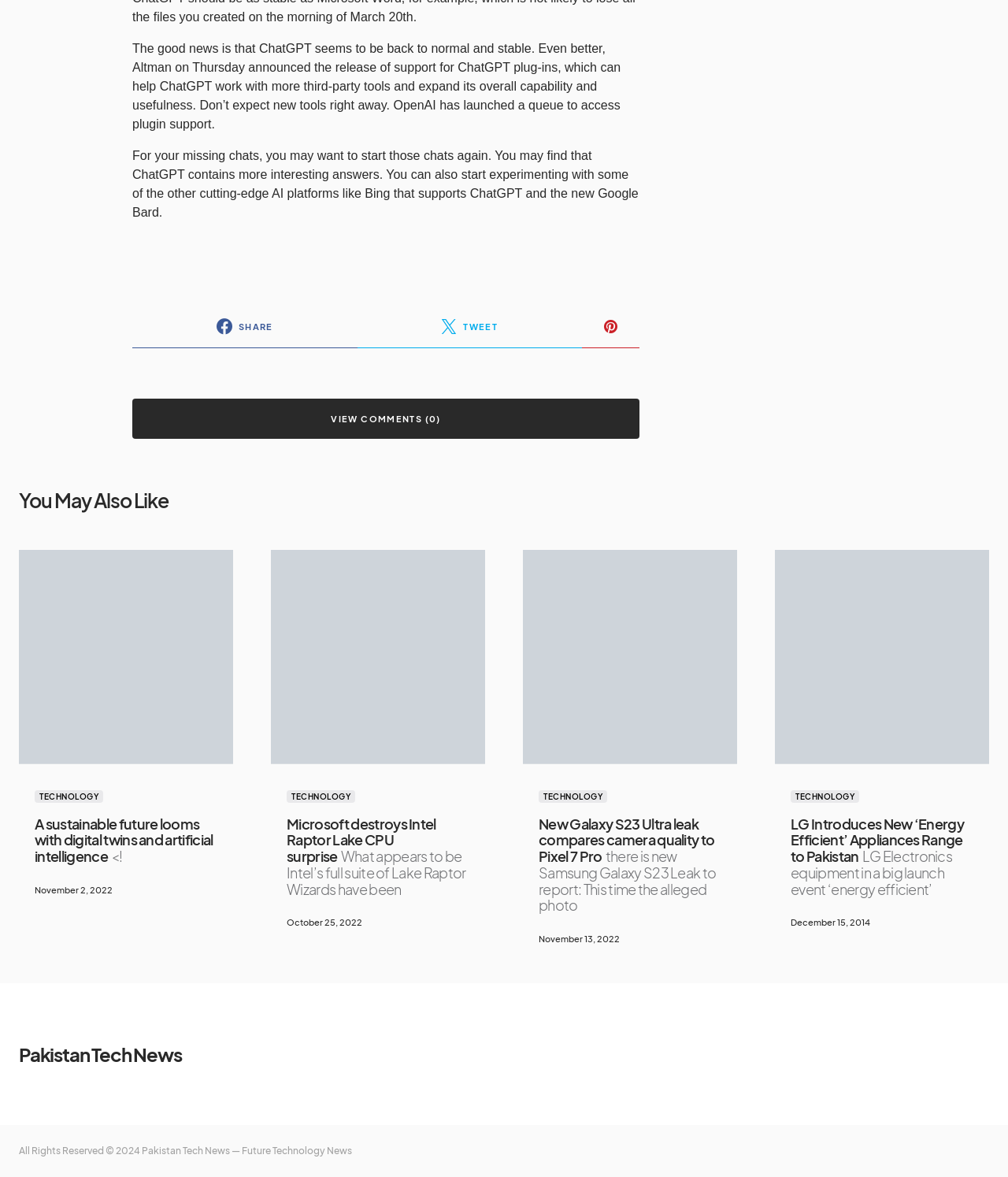Give a succinct answer to this question in a single word or phrase: 
How many articles are displayed on the webpage?

4